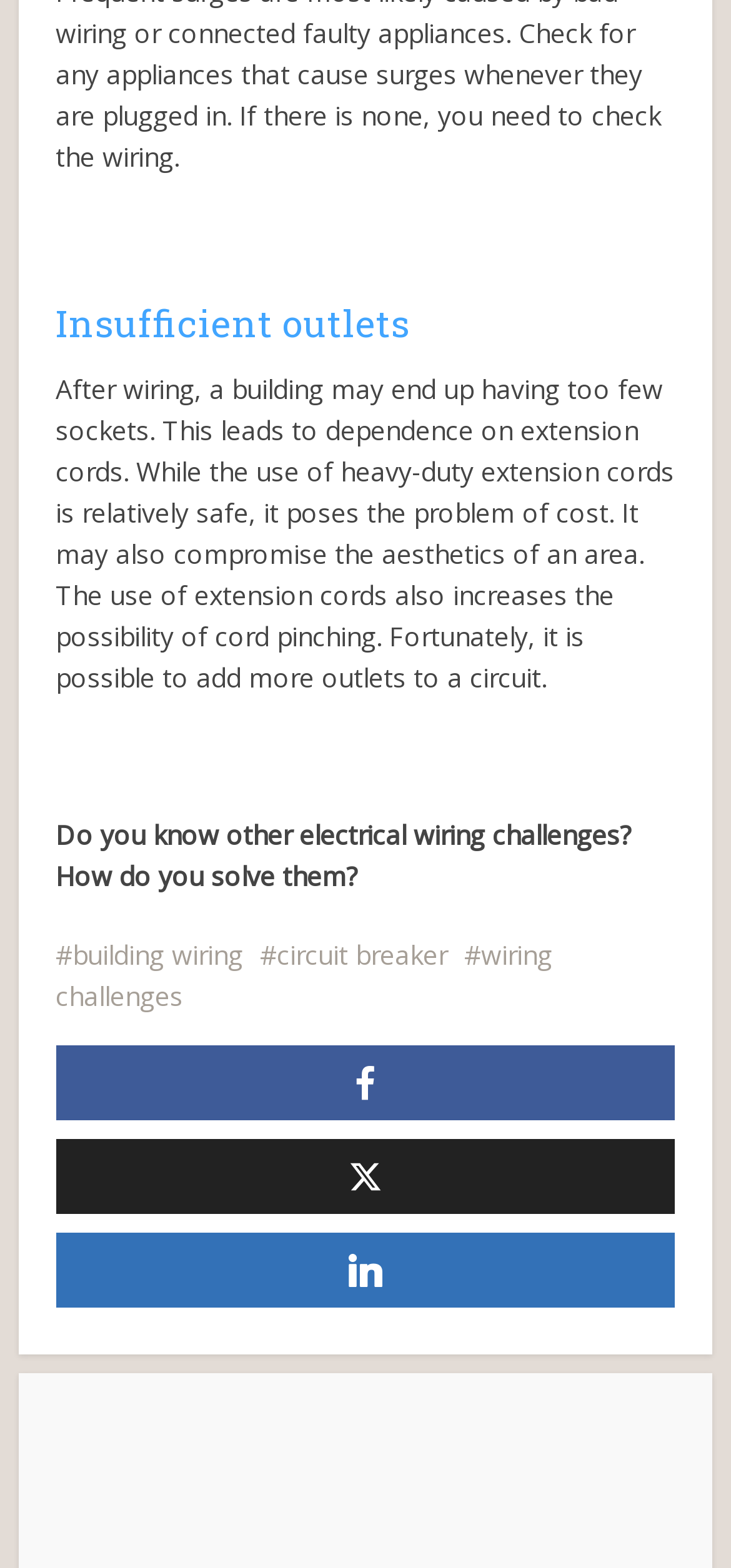What is the purpose of adding more outlets to a circuit?
Using the image, respond with a single word or phrase.

To avoid dependence on extension cords